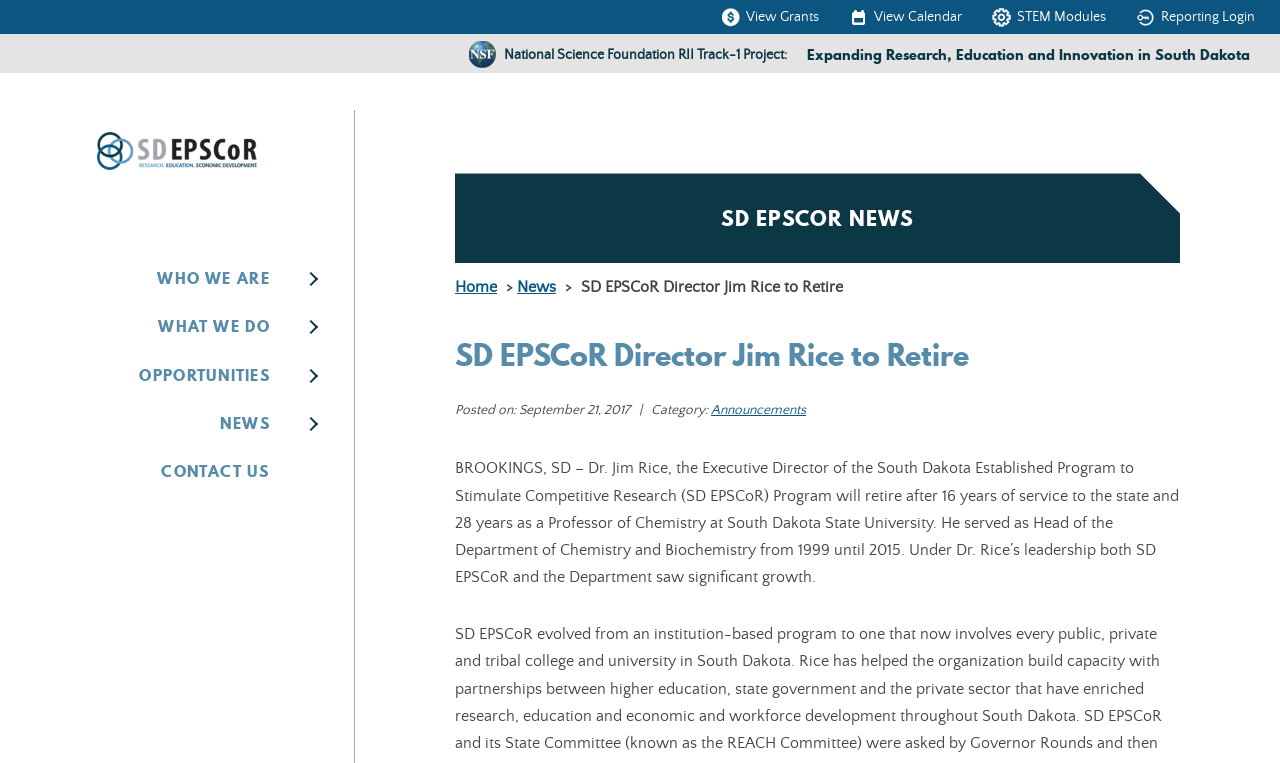Refer to the screenshot and give an in-depth answer to this question: What is the position Dr. Jim Rice held from 1999 to 2015?

I found the answer by reading the text in the webpage, specifically the sentence 'He served as Head of the Department of Chemistry and Biochemistry from 1999 until 2015.' which mentions the position Dr. Jim Rice held.